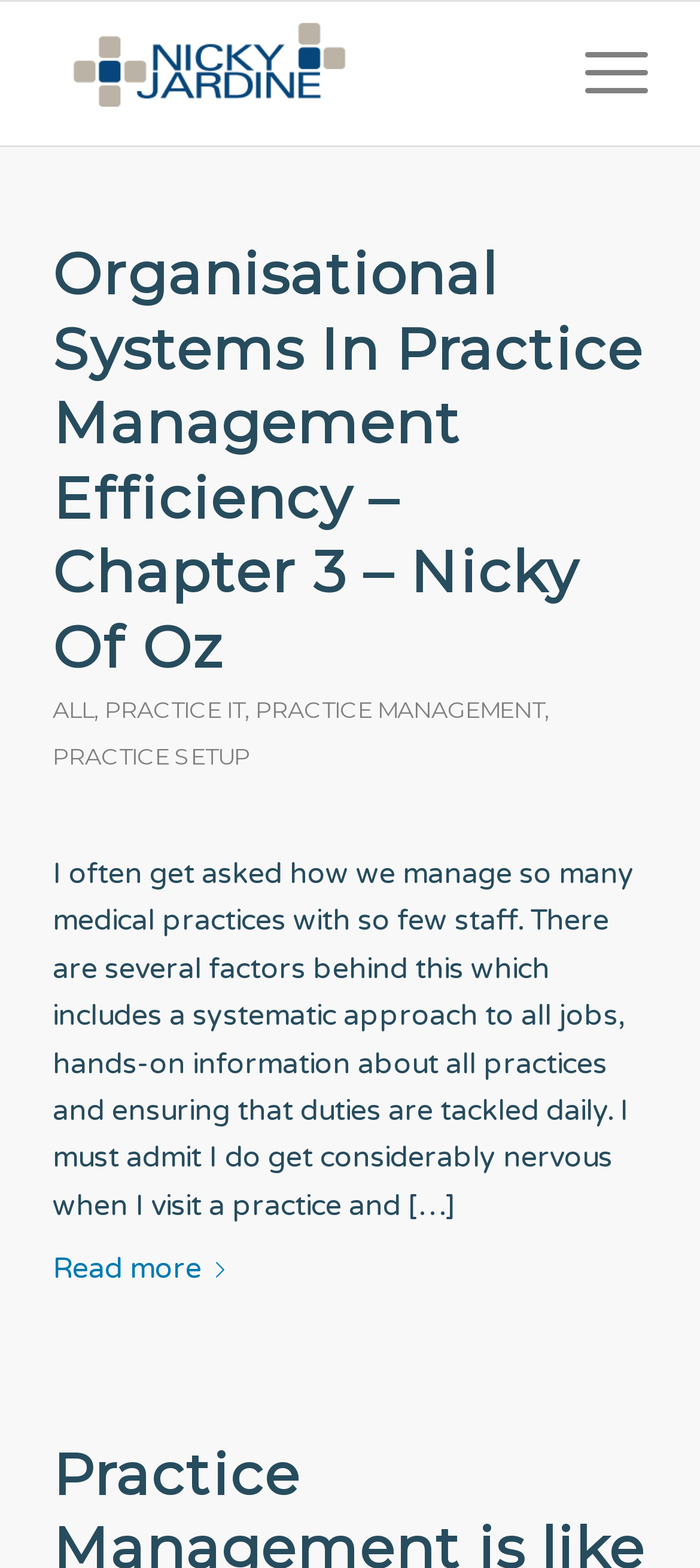Please determine the bounding box coordinates of the clickable area required to carry out the following instruction: "Read more about Organisational Systems In Practice Management Efficiency". The coordinates must be four float numbers between 0 and 1, represented as [left, top, right, bottom].

[0.075, 0.786, 0.342, 0.832]